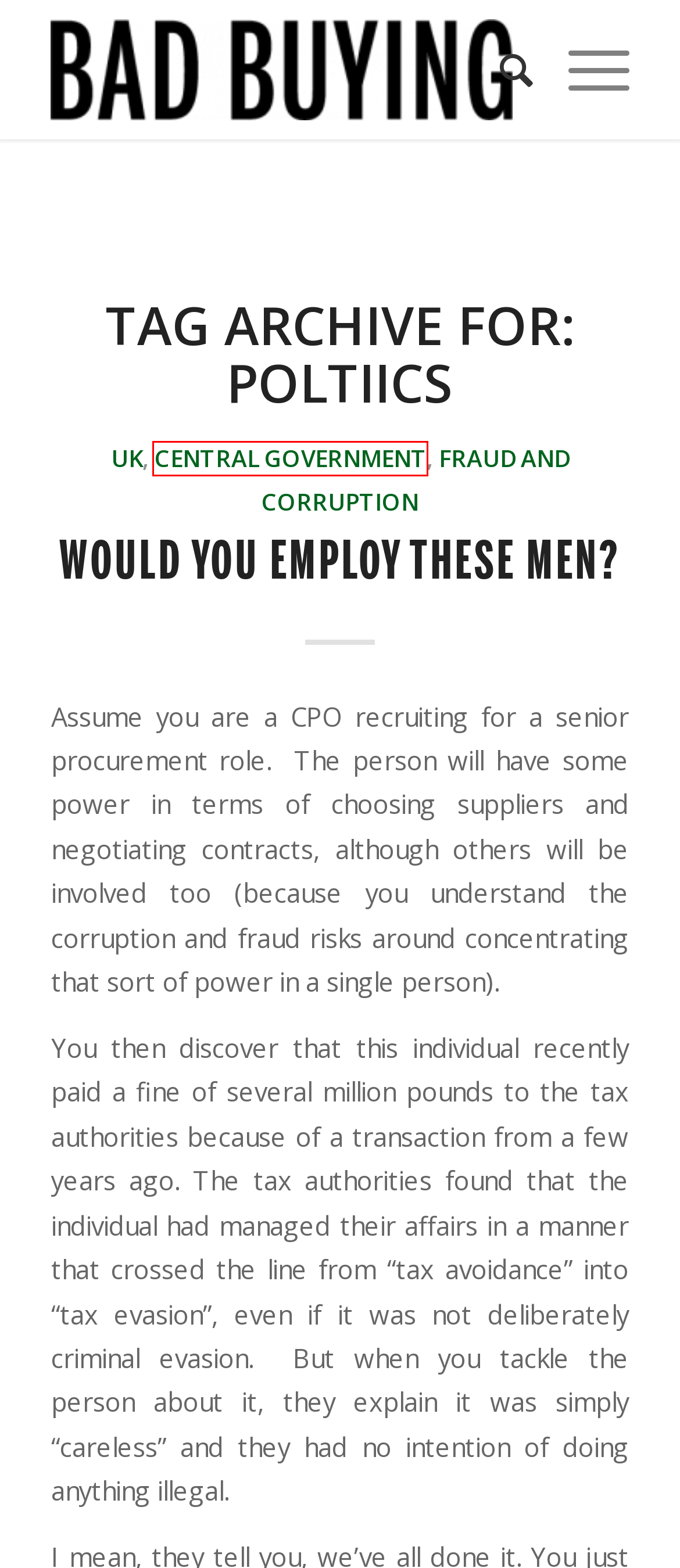Using the screenshot of a webpage with a red bounding box, pick the webpage description that most accurately represents the new webpage after the element inside the red box is clicked. Here are the candidates:
A. Home - Kriesi.at - Premium WordPress Themes
B. About Peter Smith and Bad Buying - Bad Buying
C. UK Archives - Bad Buying
D. Contact - Bad Buying
E. Would You Employ These Men? - Bad Buying
F. Central Government Archives - Bad Buying
G. Homepage - Bad Buying
H. Fraud and Corruption Archives - Bad Buying

F